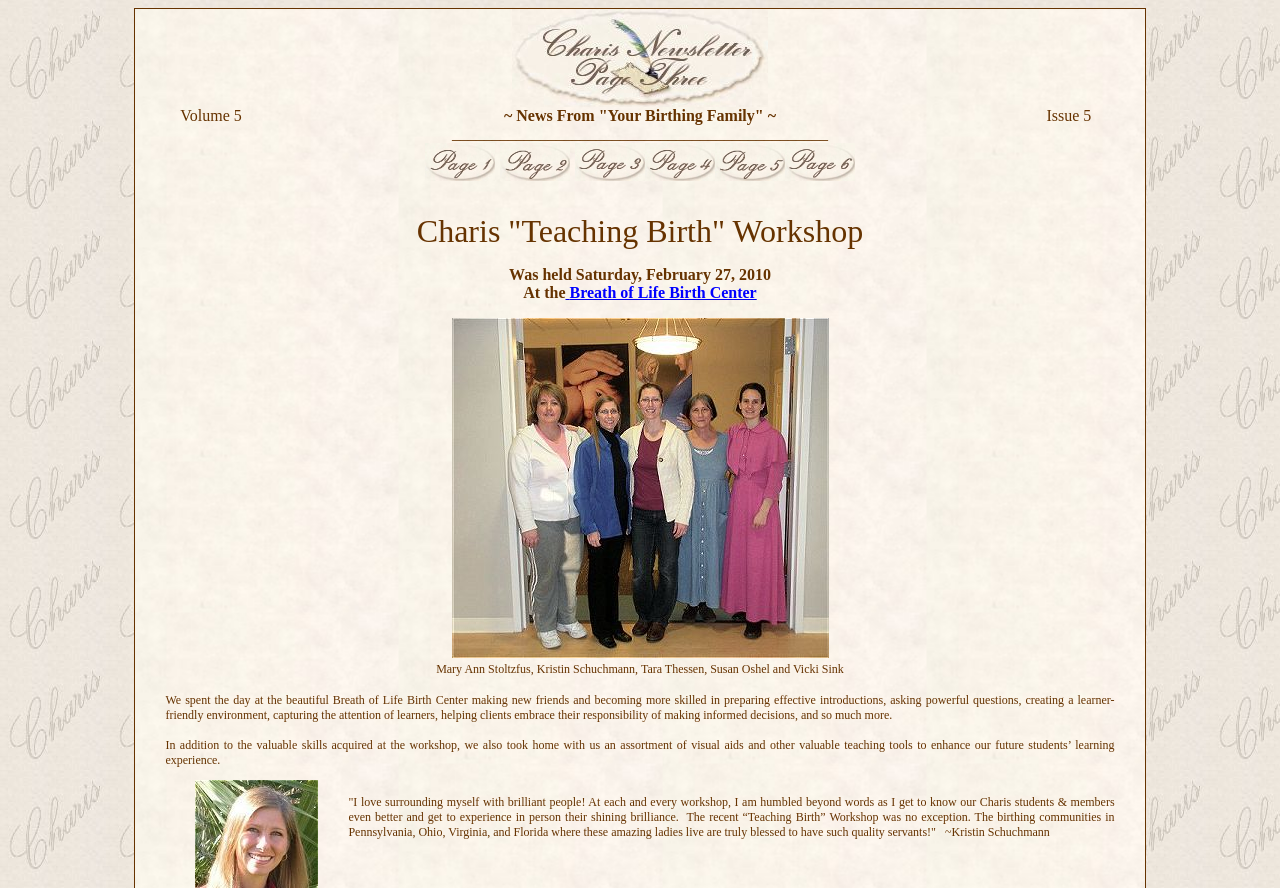Elaborate on the different components and information displayed on the webpage.

The webpage is a newsletter from Charis, titled "Volume 5, Issue 5". At the top, there is an image spanning about half of the page width. Below the image, there are three columns of text, with the left column containing the title "Volume 5", the middle column containing the subtitle "~ News From 'Your Birthing Family' ~", and the right column containing the issue number "Issue 5".

Below this header section, there is a horizontal separator line. Following the separator line, there is a section with a series of links and images, arranged horizontally. Each link is accompanied by a small image. There are five such links, spaced evenly apart.

Below this section, there is a large image that takes up about half of the page width. To the left of the image, there are three blocks of text. The first block is a link to "Breath Of Life Birth Center". The second block is a link to the same center, but with a longer description. The third block is a paragraph of text describing a workshop event at the birth center.

To the right of the image, there are two more blocks of text. The first block lists the names of several people, including Mary Ann Stoltzfus, Kristin Schuchmann, Tara Thessen, Susan Oshel, and Vicki Sink. The second block is a paragraph of text describing the workshop event in more detail.

At the bottom of the page, there is another block of text, which is a quote from Kristin Schuchmann, describing her experience at the workshop.